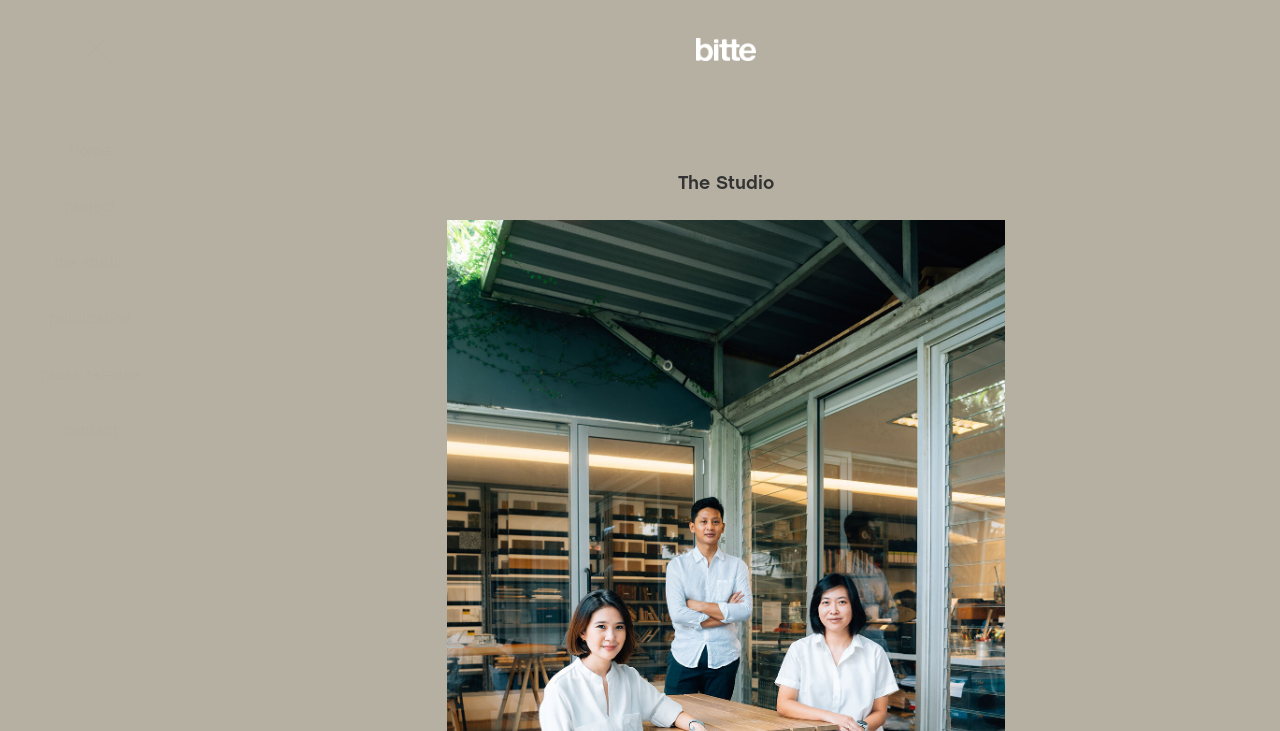Respond to the following query with just one word or a short phrase: 
What is the title of the section below the navigation menu?

The Studio